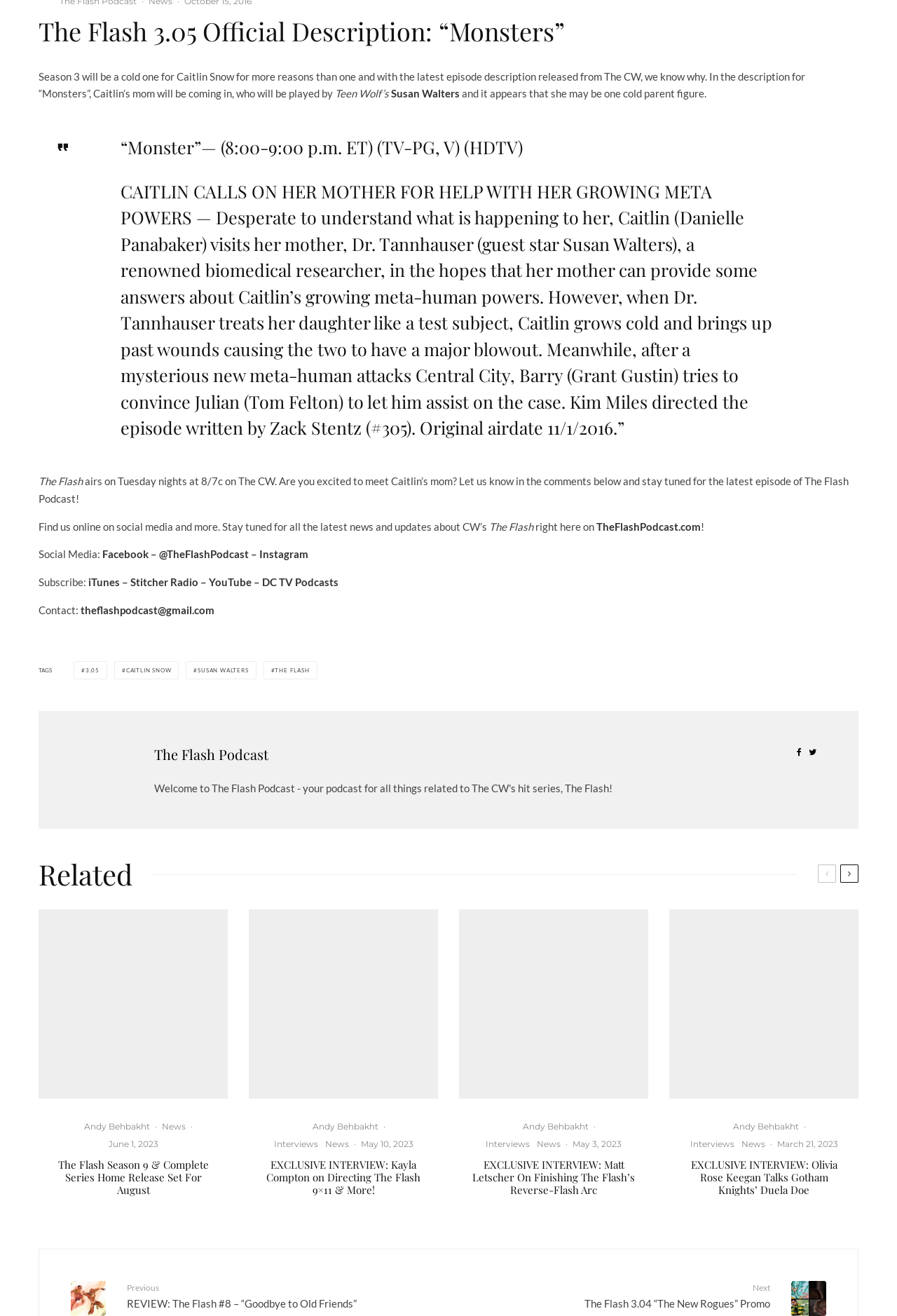Please identify the bounding box coordinates of the element on the webpage that should be clicked to follow this instruction: "Read the article about The Flash Season 9 & Complete Series Home Release". The bounding box coordinates should be given as four float numbers between 0 and 1, formatted as [left, top, right, bottom].

[0.058, 0.876, 0.239, 0.909]